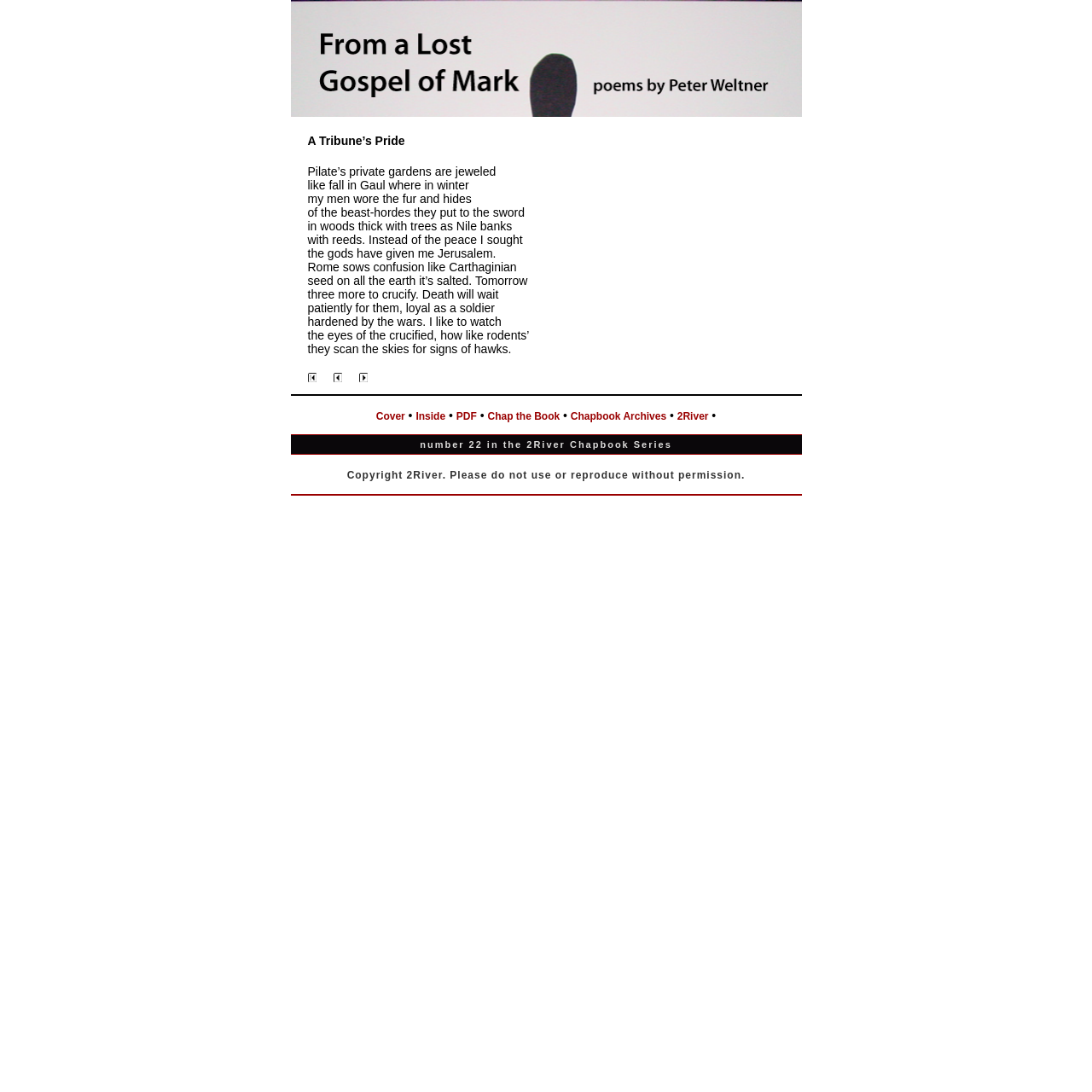Specify the bounding box coordinates of the element's area that should be clicked to execute the given instruction: "Download the 'PDF'". The coordinates should be four float numbers between 0 and 1, i.e., [left, top, right, bottom].

[0.418, 0.376, 0.437, 0.387]